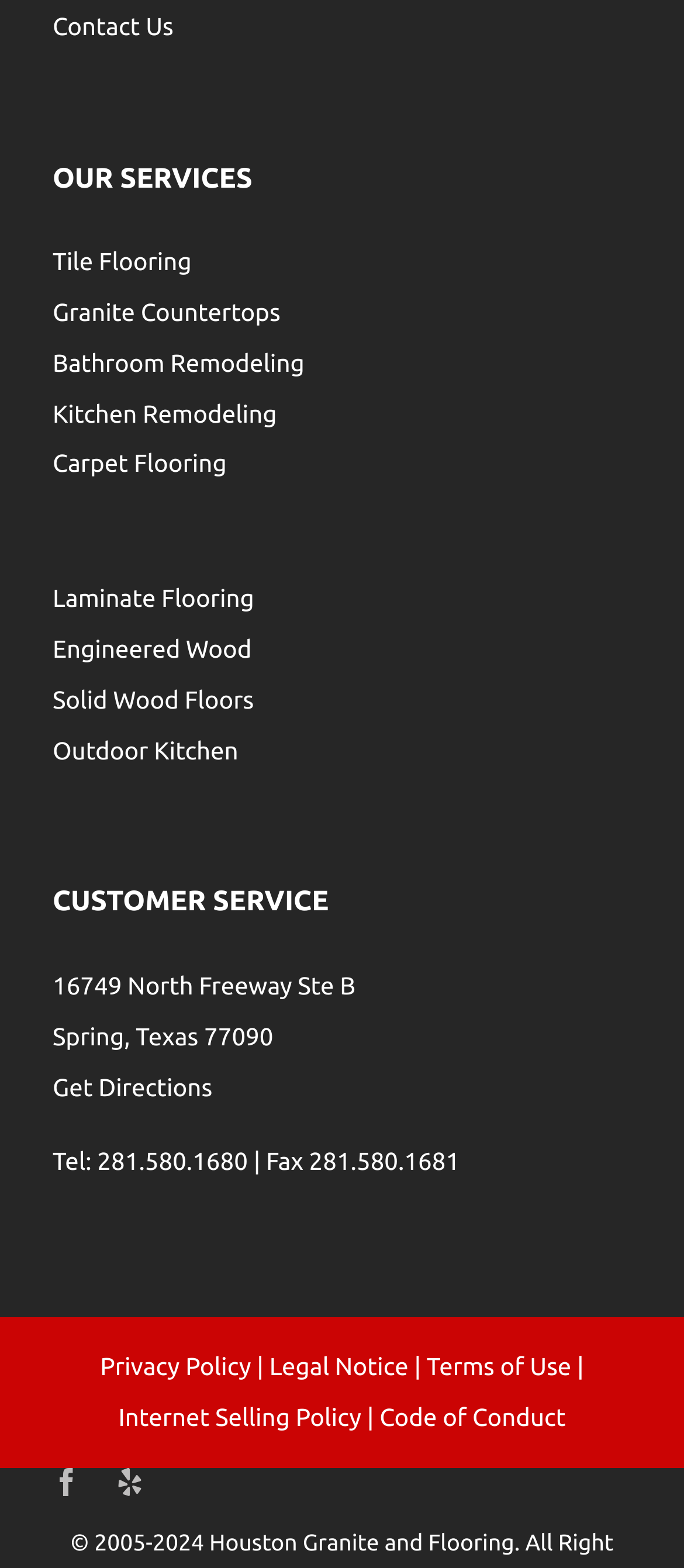Please locate the bounding box coordinates of the element that should be clicked to complete the given instruction: "Contact us".

[0.077, 0.008, 0.254, 0.026]